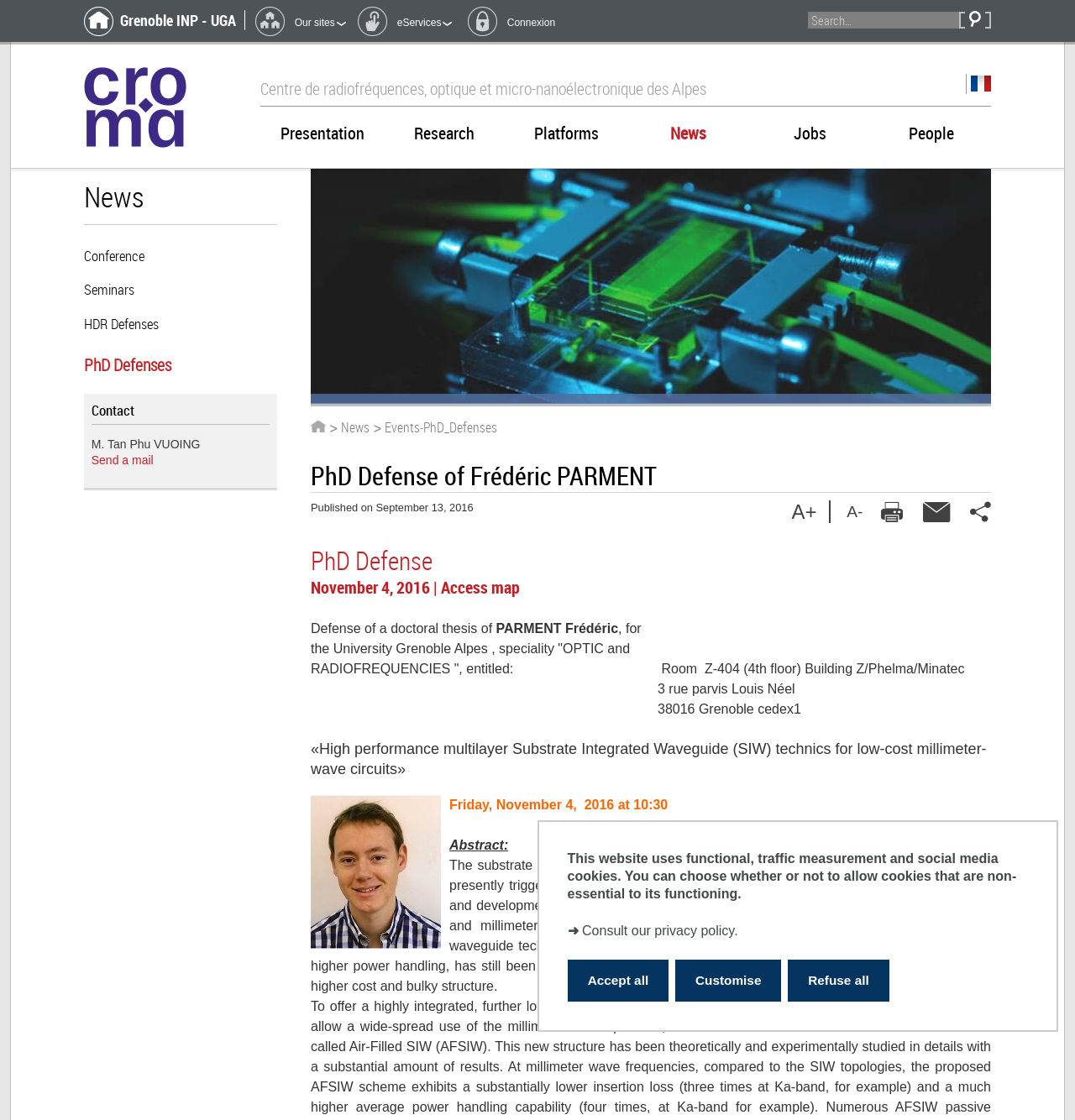From the screenshot, find the bounding box of the UI element matching this description: "PhD Defenses". Supply the bounding box coordinates in the form [left, top, right, bottom], each a float between 0 and 1.

[0.078, 0.315, 0.159, 0.336]